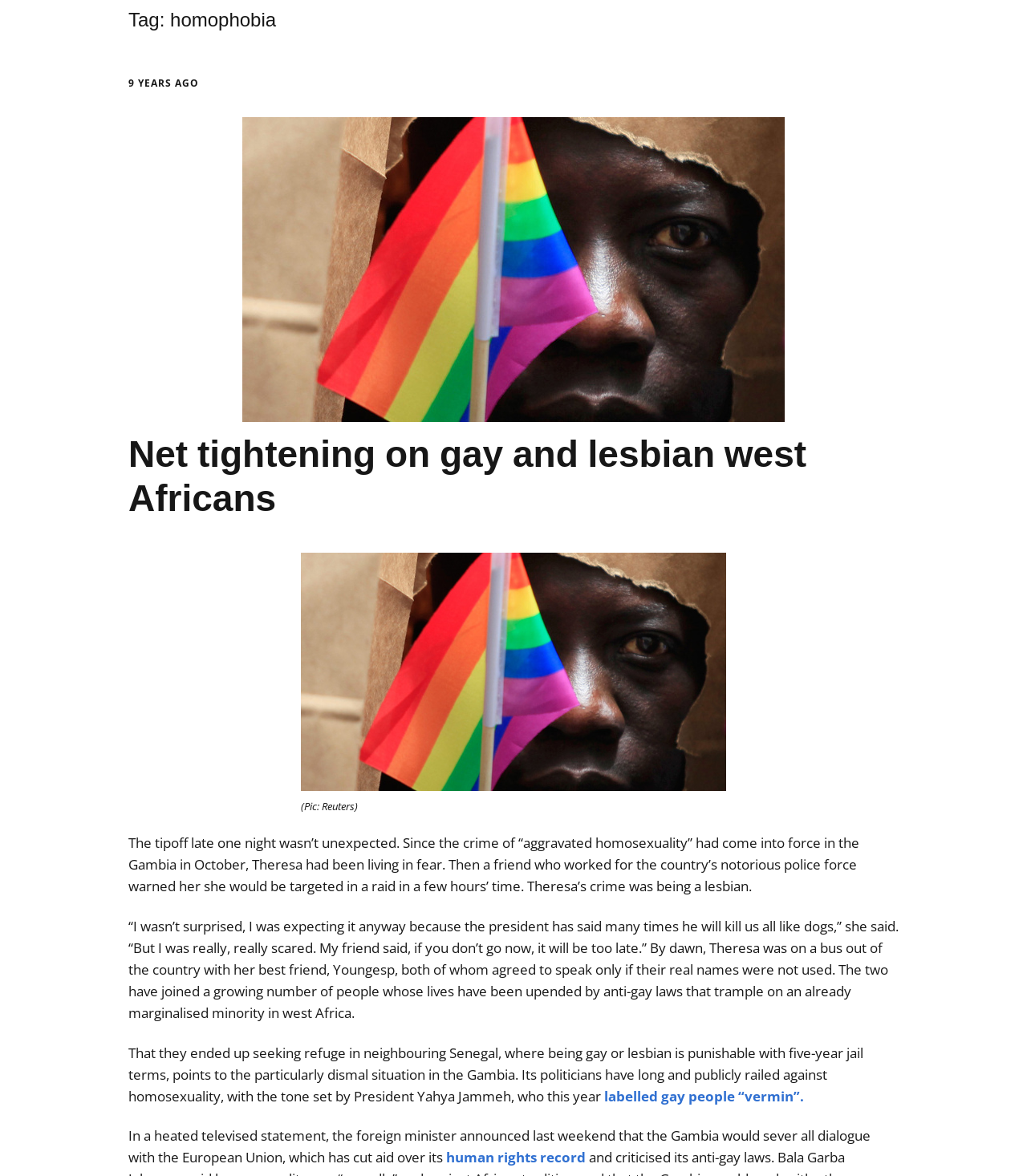Please provide a detailed answer to the question below by examining the image:
Where did Theresa and her friend seek refuge?

According to the article, Theresa and her friend fled the Gambia due to anti-gay laws and sought refuge in neighbouring Senegal, where being gay or lesbian is punishable with five-year jail terms.